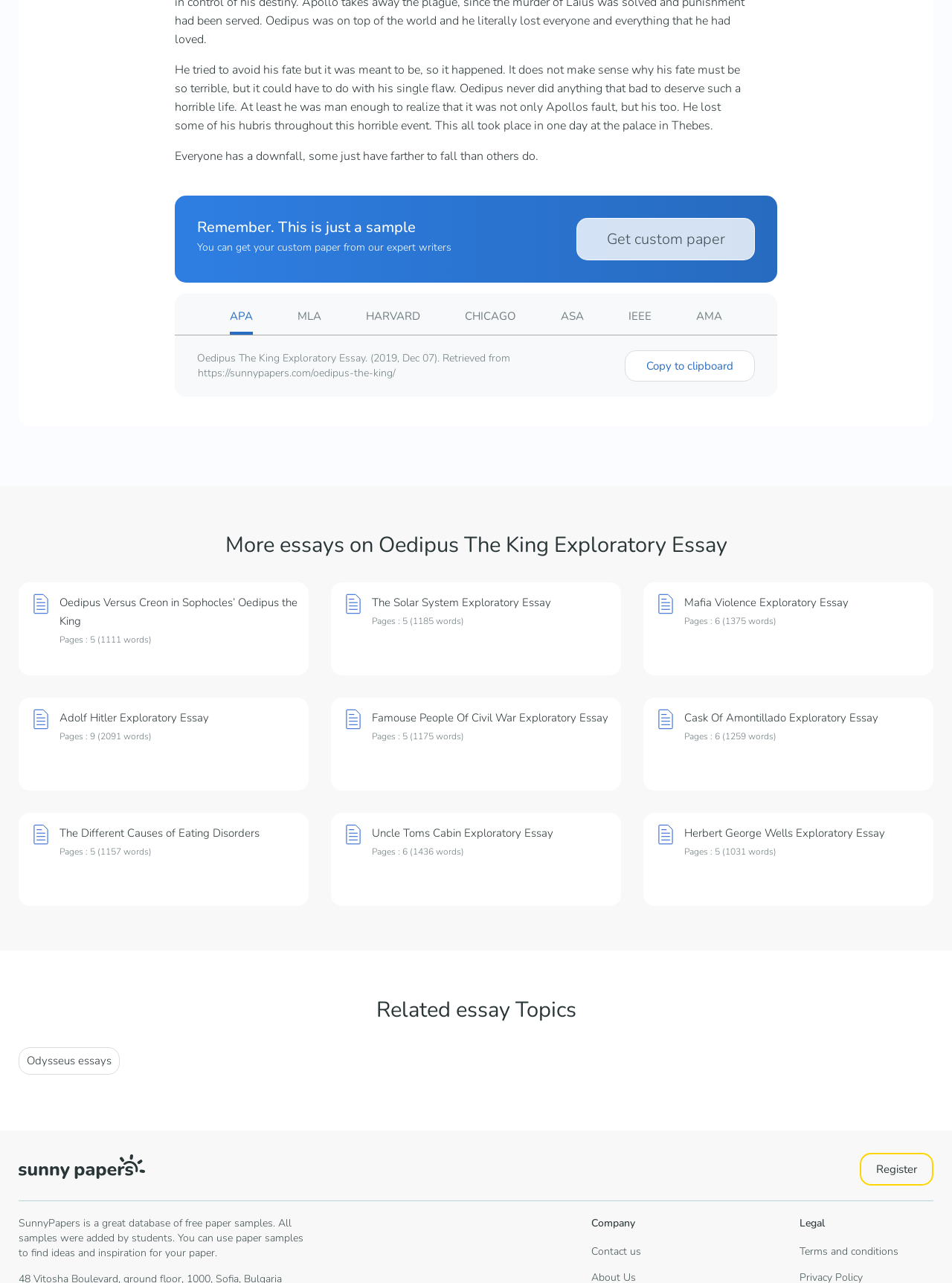Indicate the bounding box coordinates of the element that must be clicked to execute the instruction: "View Terms and conditions". The coordinates should be given as four float numbers between 0 and 1, i.e., [left, top, right, bottom].

[0.84, 0.97, 0.944, 0.981]